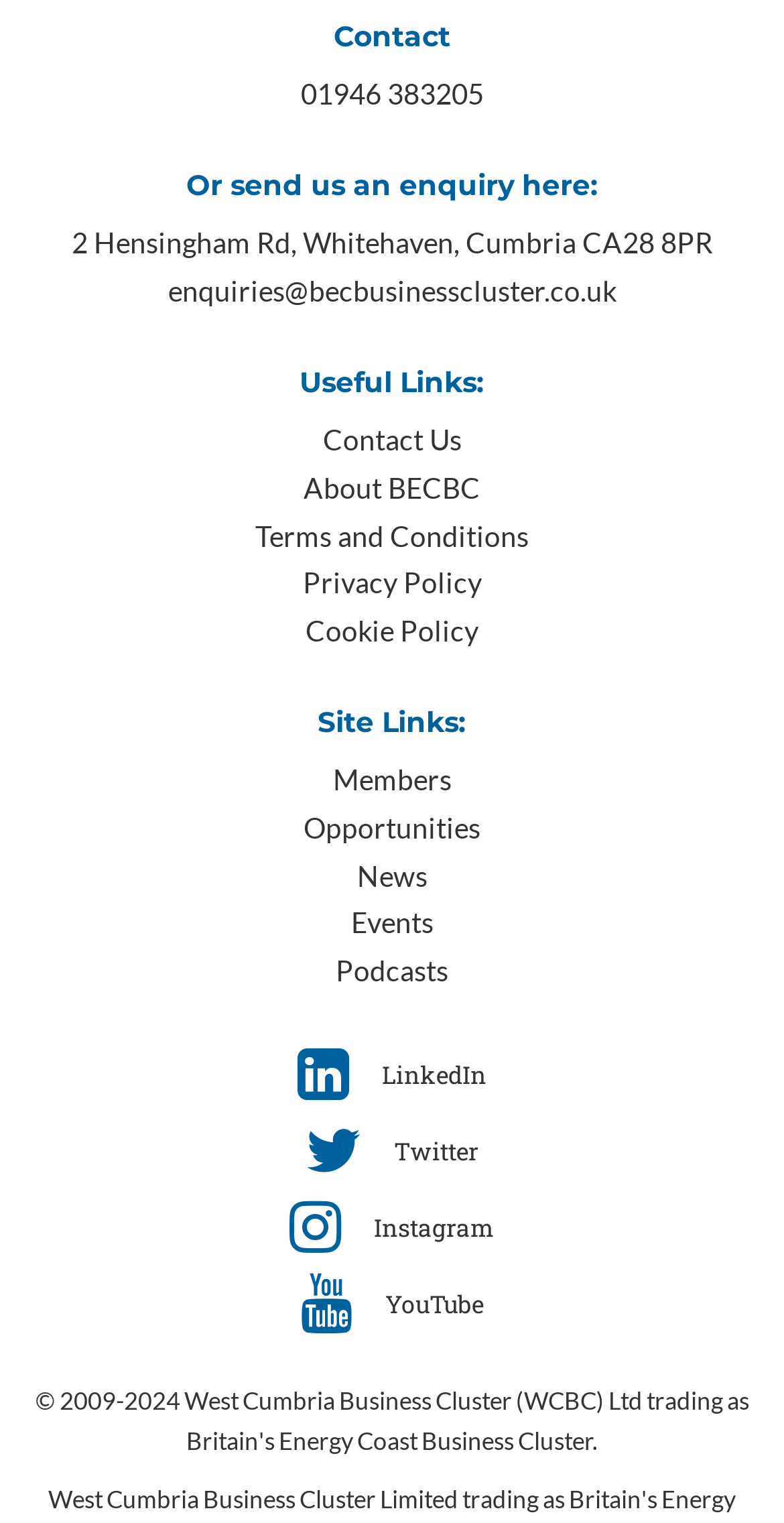Determine the bounding box coordinates for the clickable element required to fulfill the instruction: "Check the Terms and Conditions". Provide the coordinates as four float numbers between 0 and 1, i.e., [left, top, right, bottom].

[0.326, 0.34, 0.674, 0.362]